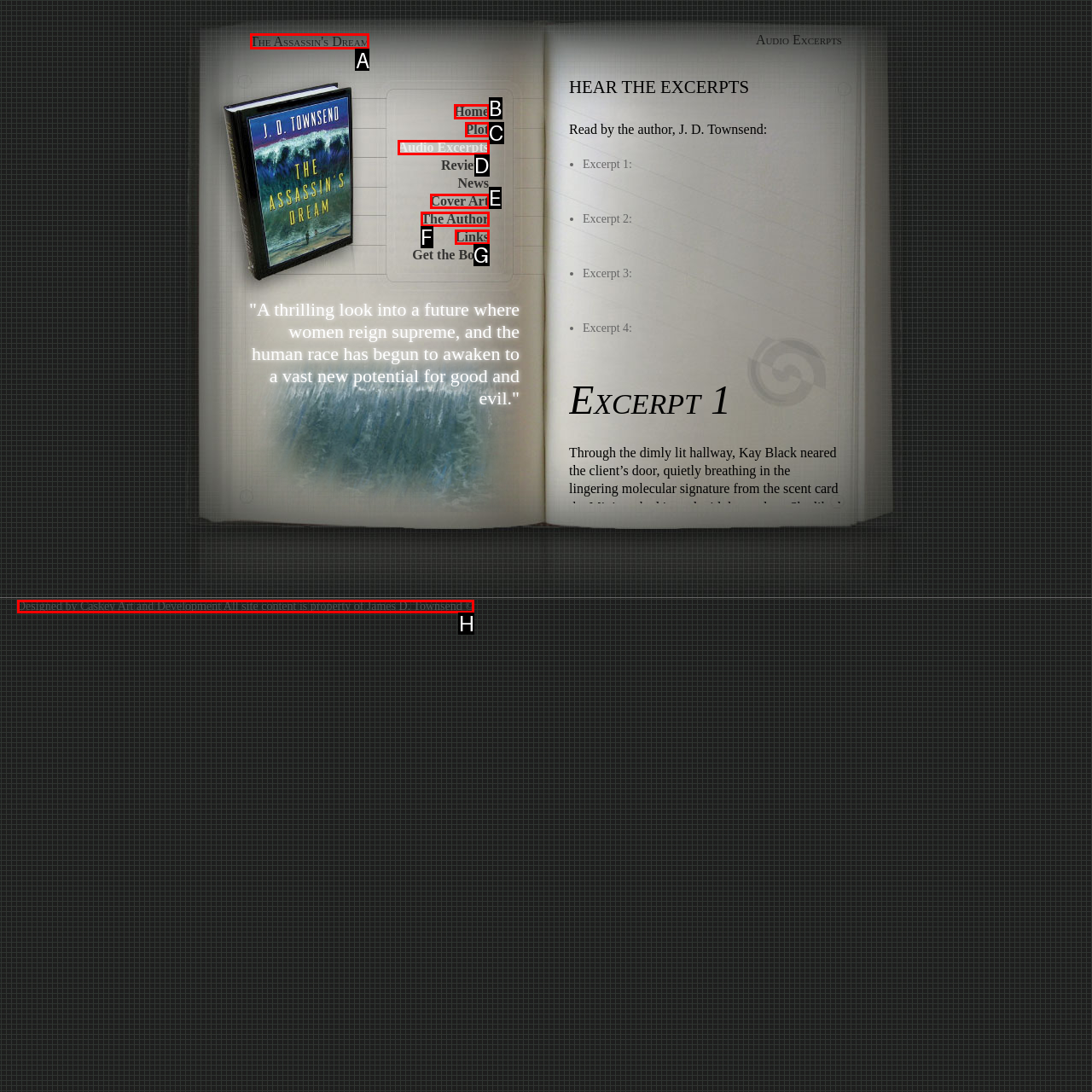Which letter corresponds to the correct option to complete the task: Click on the 'Personal Leadership' category?
Answer with the letter of the chosen UI element.

None